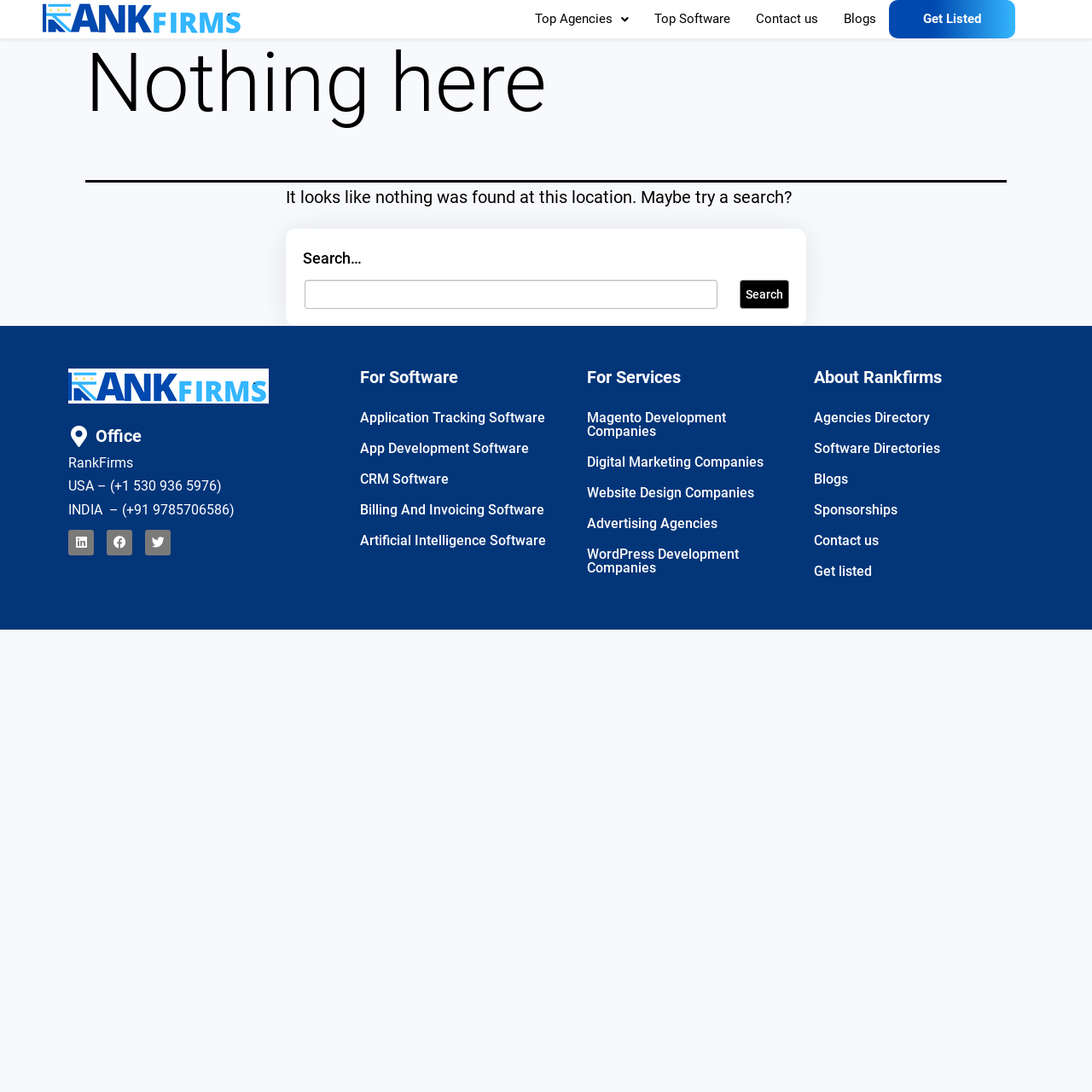Write an extensive caption that covers every aspect of the webpage.

This webpage is a "Page not found" error page from RankFirms. At the top, there are five links: an empty link, "Top Agencies", "Top Software", "Contact us", and "Blogs". Below these links, there is a heading "Nothing here" followed by a paragraph of text explaining that nothing was found at this location and suggesting a search. 

To the right of the paragraph, there is a search box with a "Search…" placeholder and a "Search" button. 

Below the search box, there is a section with the company's contact information, including office location, phone numbers, and social media links. 

The page is then divided into three columns. The left column lists software categories, including "Application Tracking Software", "App Development Software", and others. The middle column lists service categories, including "Magento Development Companies", "Digital Marketing Companies", and others. The right column lists links related to RankFirms, including "Agencies Directory", "Software Directories", "Blogs", and others.